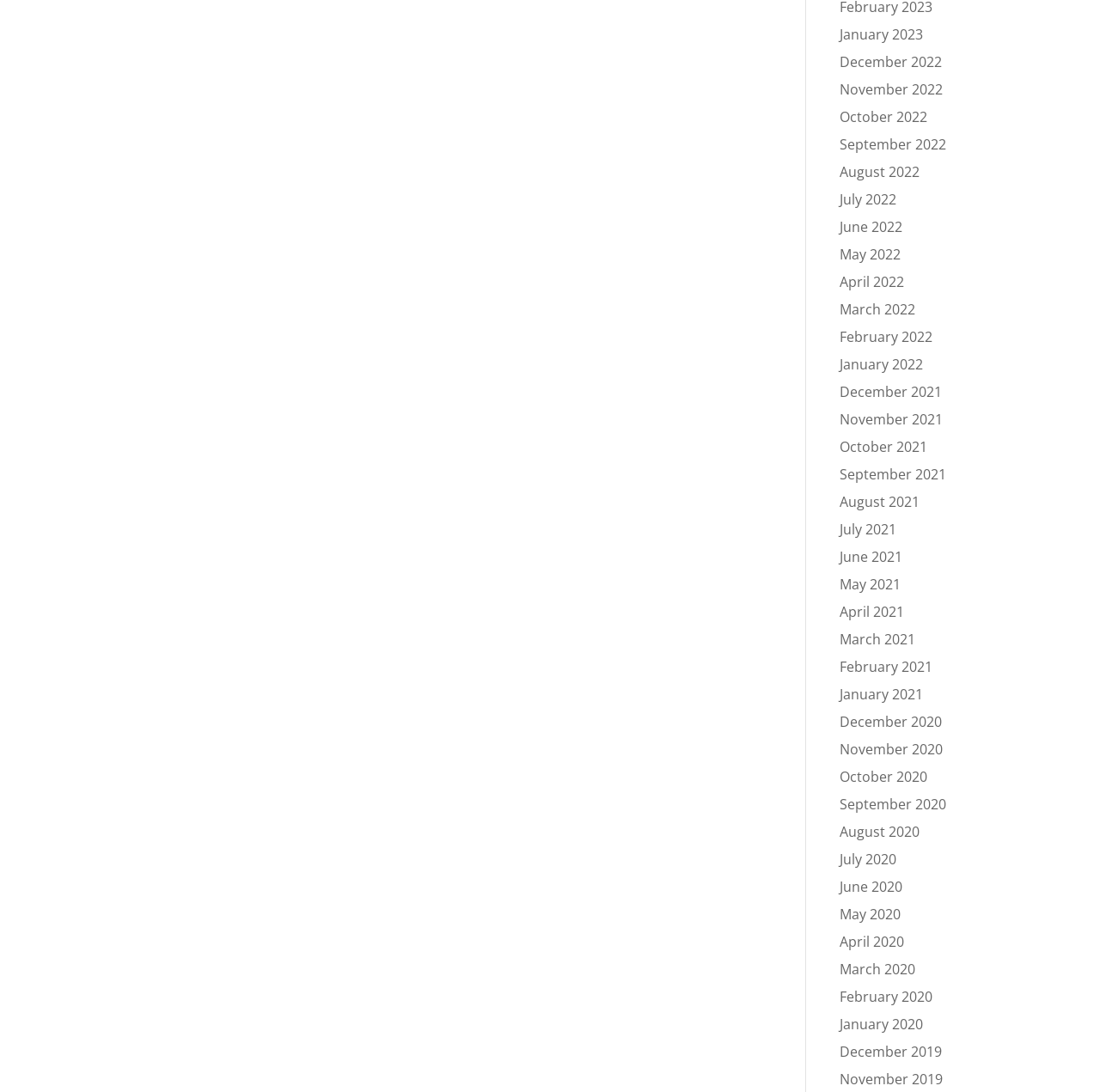Please answer the following question using a single word or phrase: 
How many links are there in total?

75